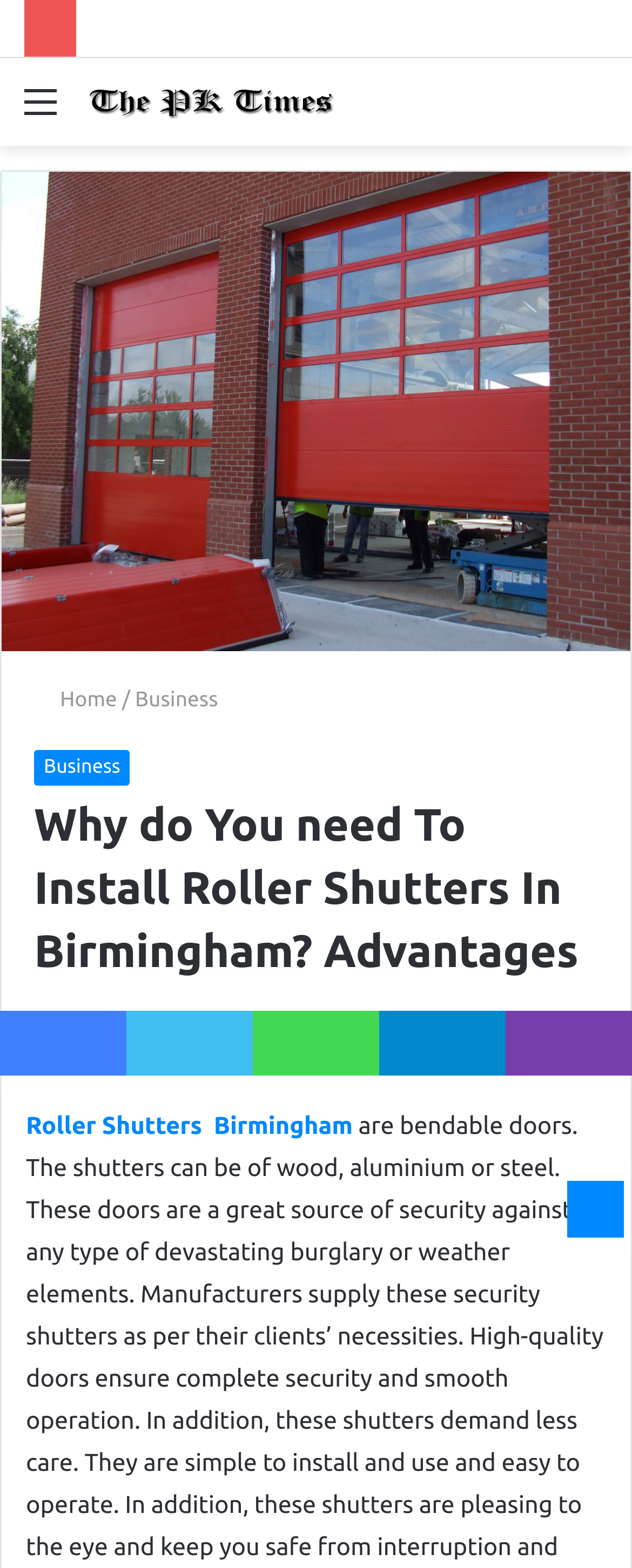Determine the bounding box coordinates of the target area to click to execute the following instruction: "Go to the home page."

[0.054, 0.439, 0.185, 0.453]